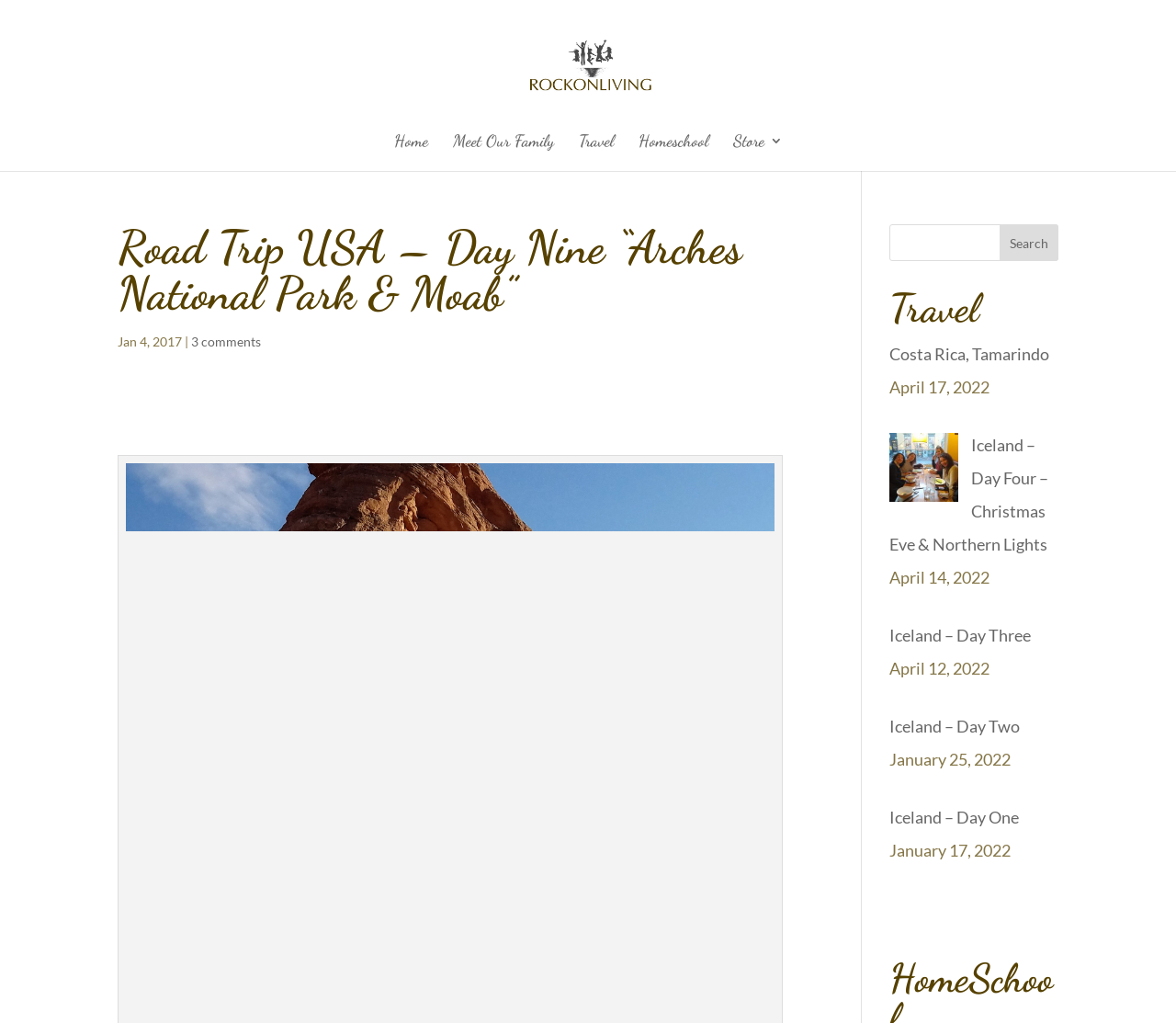Predict the bounding box for the UI component with the following description: "3 comments".

[0.162, 0.326, 0.222, 0.341]